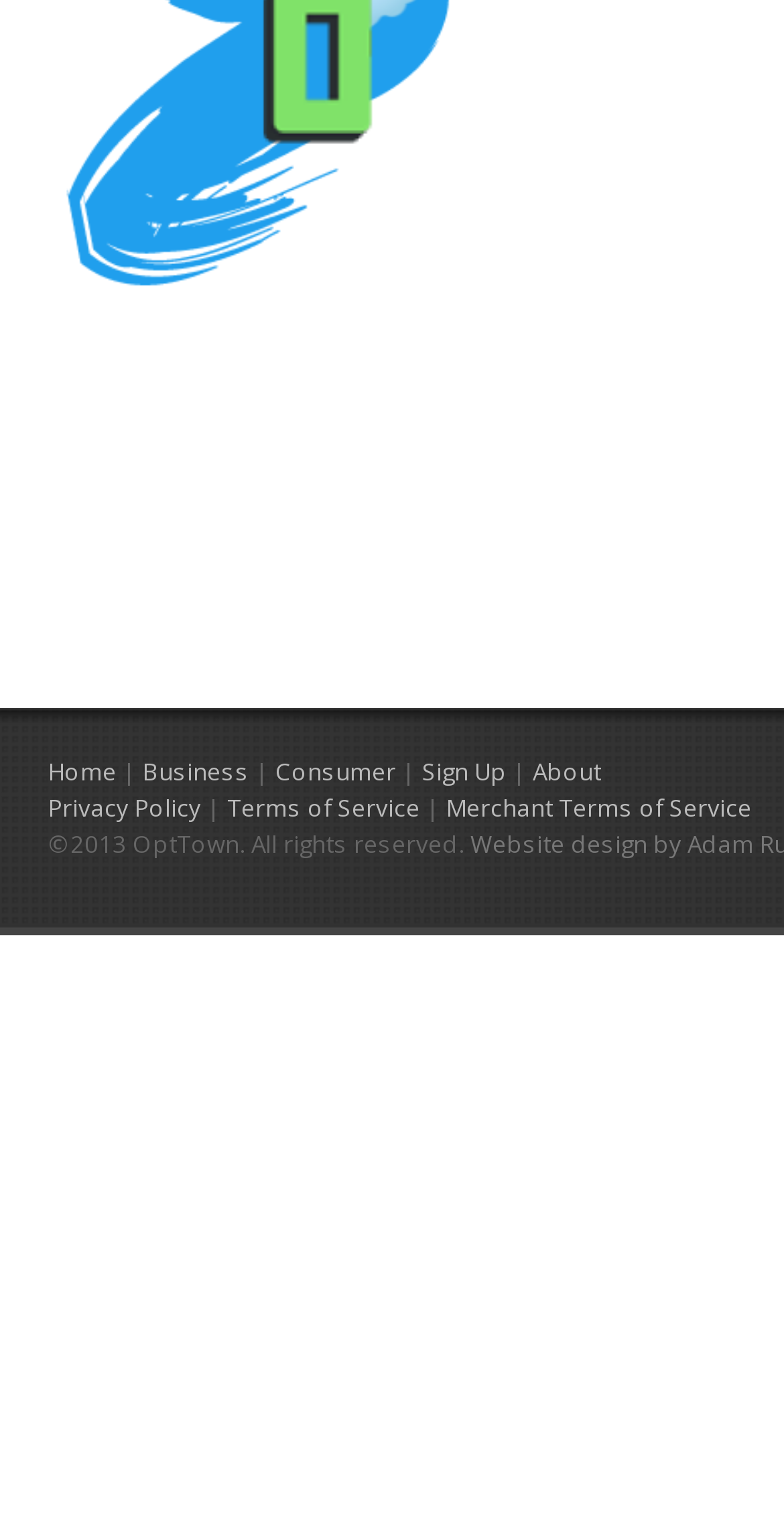Using the element description Merchant Terms of Service, predict the bounding box coordinates for the UI element. Provide the coordinates in (top-left x, top-left y, bottom-right x, bottom-right y) format with values ranging from 0 to 1.

[0.569, 0.516, 0.959, 0.537]